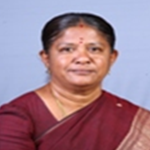Describe every significant element in the image thoroughly.

The image features a woman wearing a traditional maroon saree, with her hair neatly tied back. She presents a warm, confident expression, suitable for an academic context. This image is associated with the faculty of the Computer Engineering Department at CIT Sandwich Polytechnic College. Her name is Dr. S.R. Ruckmani, holding the position of Head of the Department. Dr. Ruckmani is dedicated to enhancing the practical knowledge and skills of students, preparing them for future academic pursuits and careers in various software companies. Her commitment to education and her role as a leader in the department highlights her influence on aspiring computer engineers.